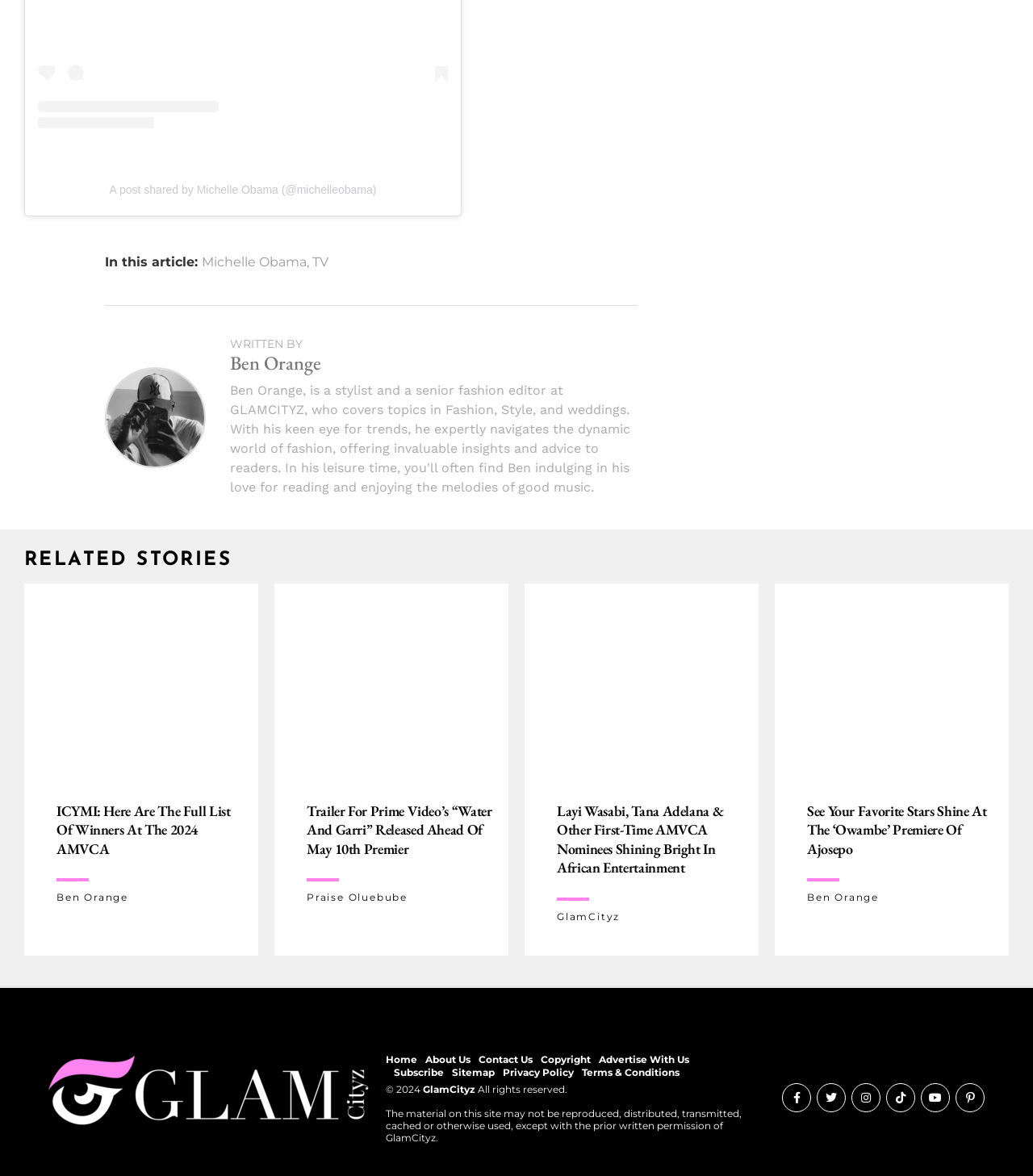Please provide the bounding box coordinates in the format (top-left x, top-left y, bottom-right x, bottom-right y). Remember, all values are floating point numbers between 0 and 1. What is the bounding box coordinate of the region described as: GlamCityz

[0.539, 0.774, 0.6, 0.784]